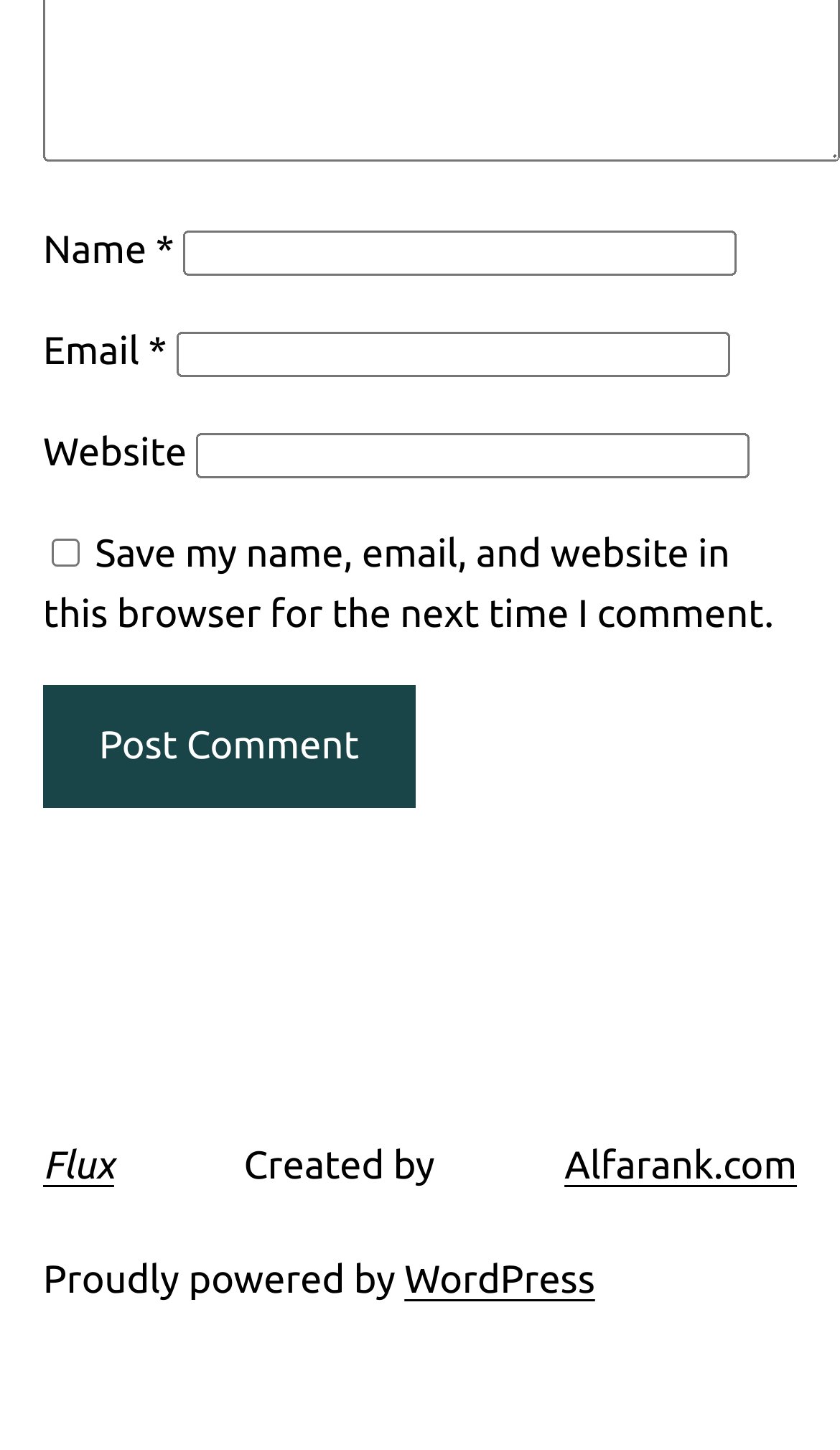Is the 'Save my name, email, and website in this browser for the next time I comment.' checkbox checked?
Based on the visual, give a brief answer using one word or a short phrase.

No